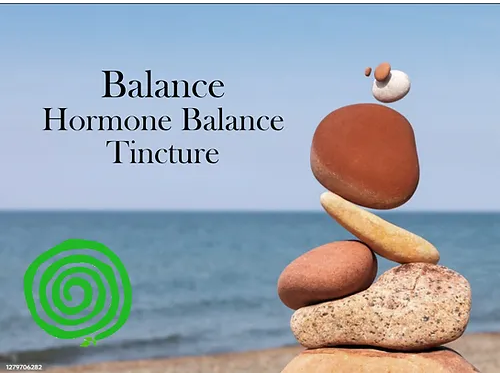What is the name of the product?
Using the image, answer in one word or phrase.

Balance Hormone Balance Tincture